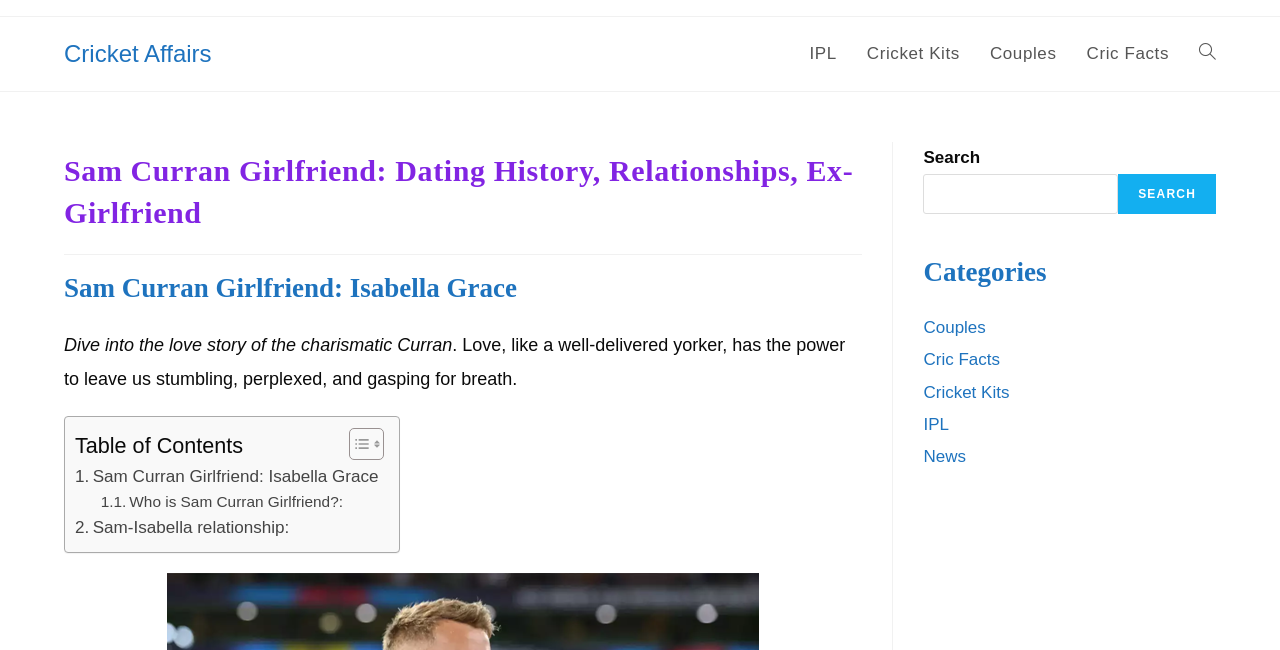Please provide the bounding box coordinate of the region that matches the element description: Who is Sam Curran Girlfriend?:. Coordinates should be in the format (top-left x, top-left y, bottom-right x, bottom-right y) and all values should be between 0 and 1.

[0.079, 0.754, 0.268, 0.792]